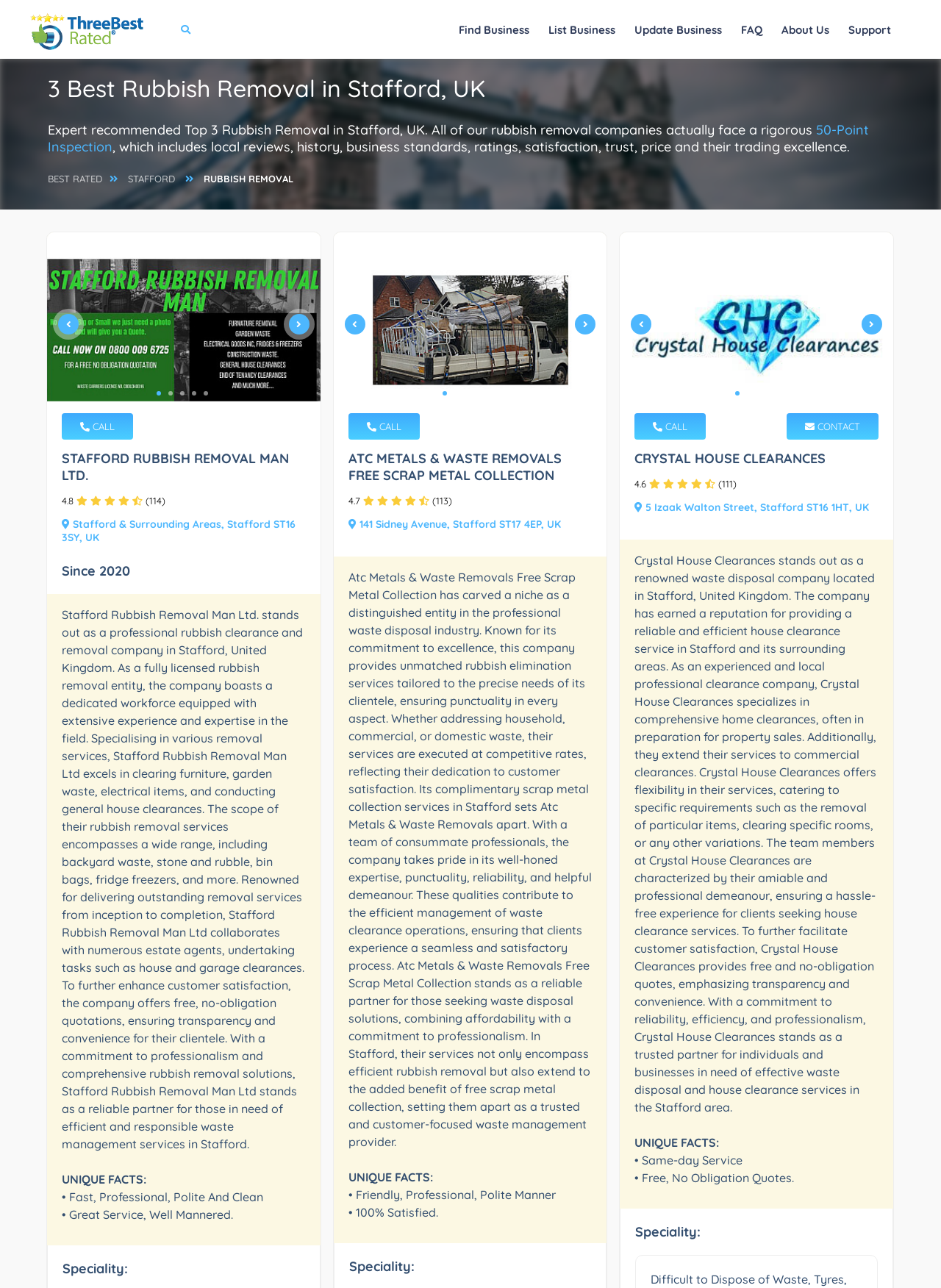Please determine the bounding box coordinates of the element's region to click in order to carry out the following instruction: "Click on 'About Us'". The coordinates should be four float numbers between 0 and 1, i.e., [left, top, right, bottom].

[0.823, 0.01, 0.889, 0.036]